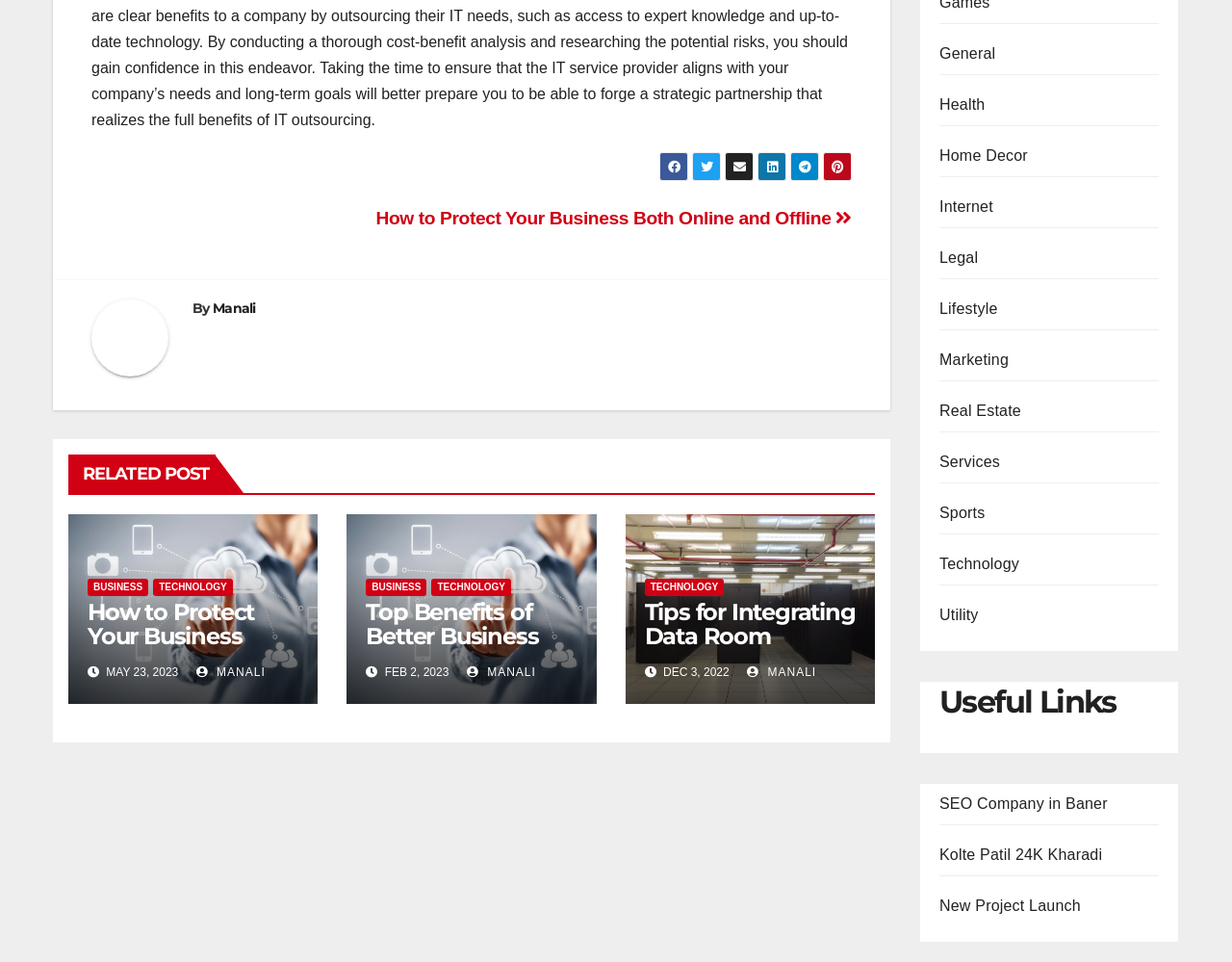Locate the bounding box coordinates of the area where you should click to accomplish the instruction: "View the post 'How to Protect Your Business Both Online and Offline'".

[0.305, 0.216, 0.691, 0.237]